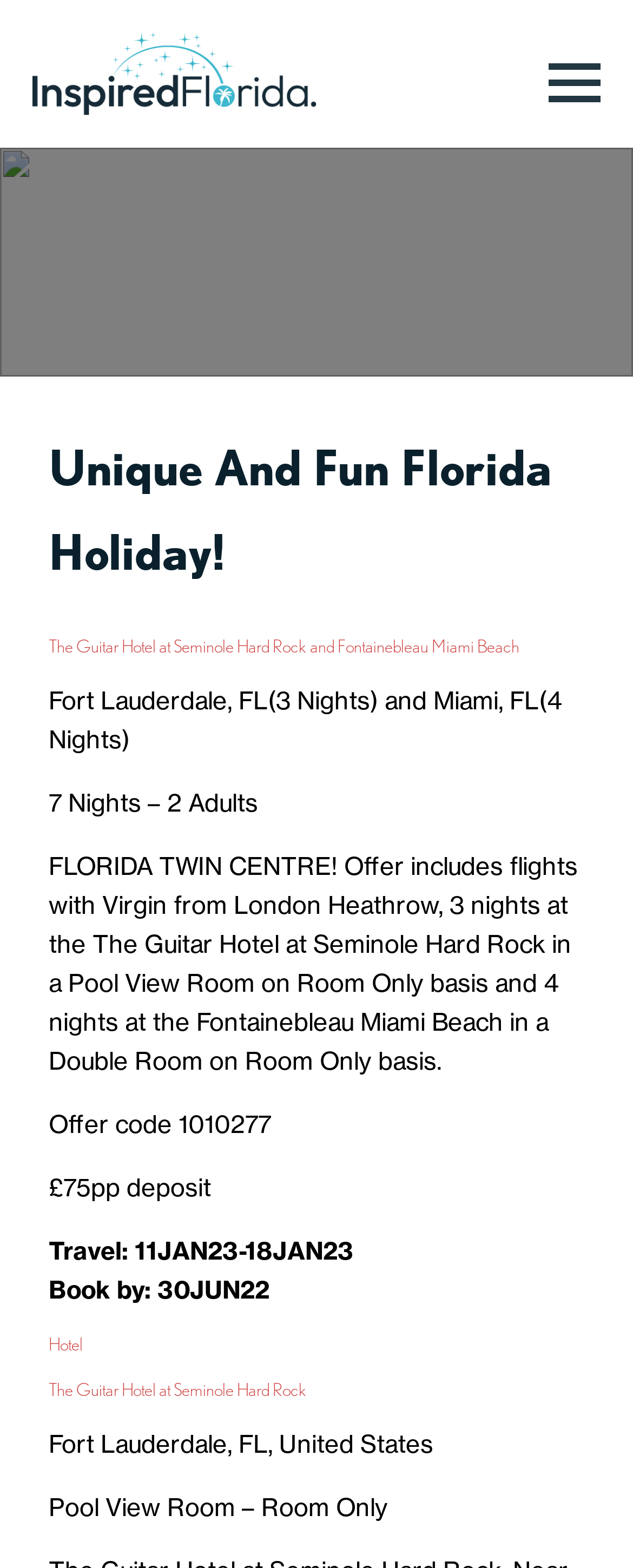Please give a concise answer to this question using a single word or phrase: 
What is the name of the hotel in Miami?

Fontainebleau Miami Beach